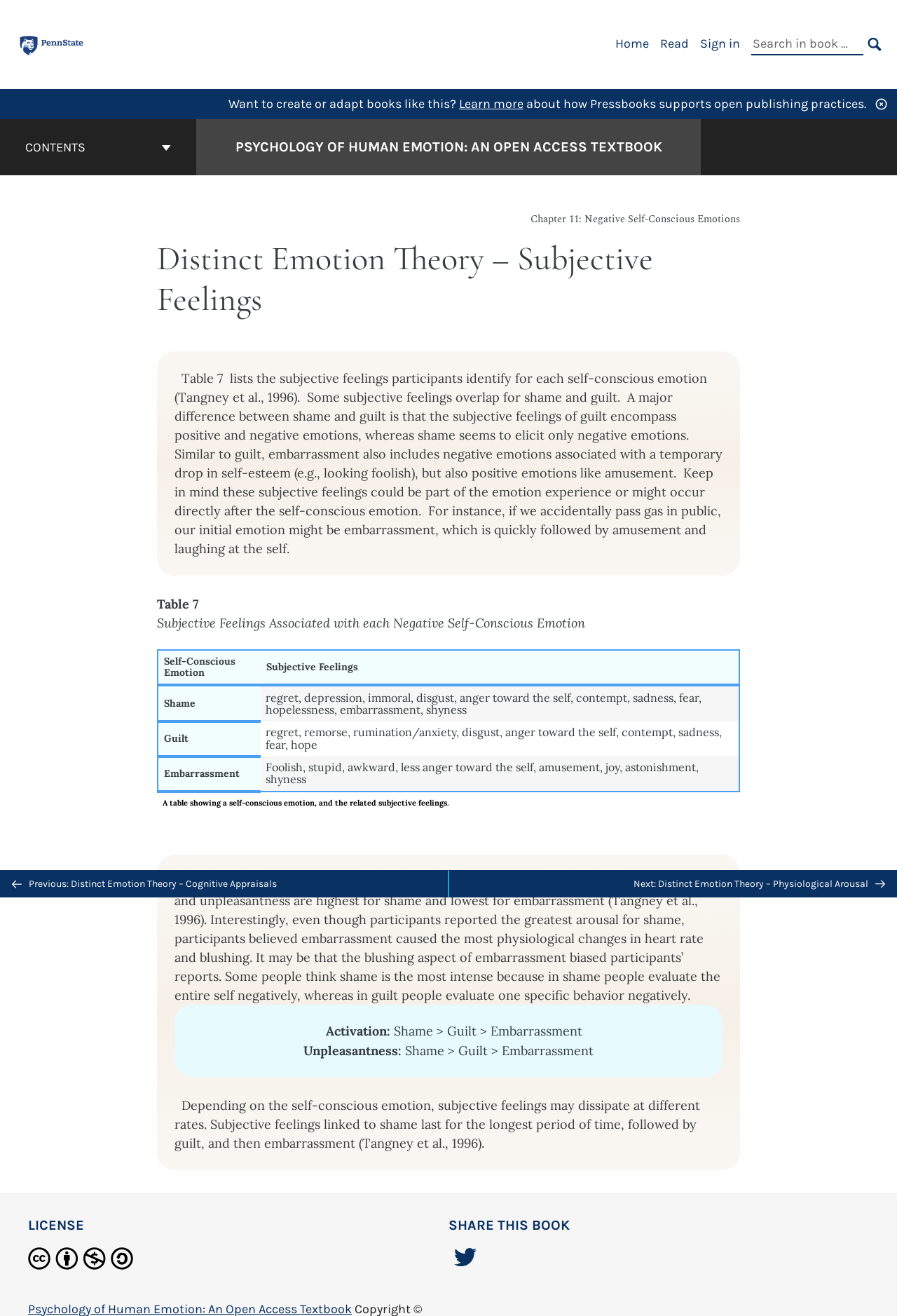Determine the bounding box coordinates of the section to be clicked to follow the instruction: "Search in book". The coordinates should be given as four float numbers between 0 and 1, formatted as [left, top, right, bottom].

[0.838, 0.026, 0.962, 0.042]